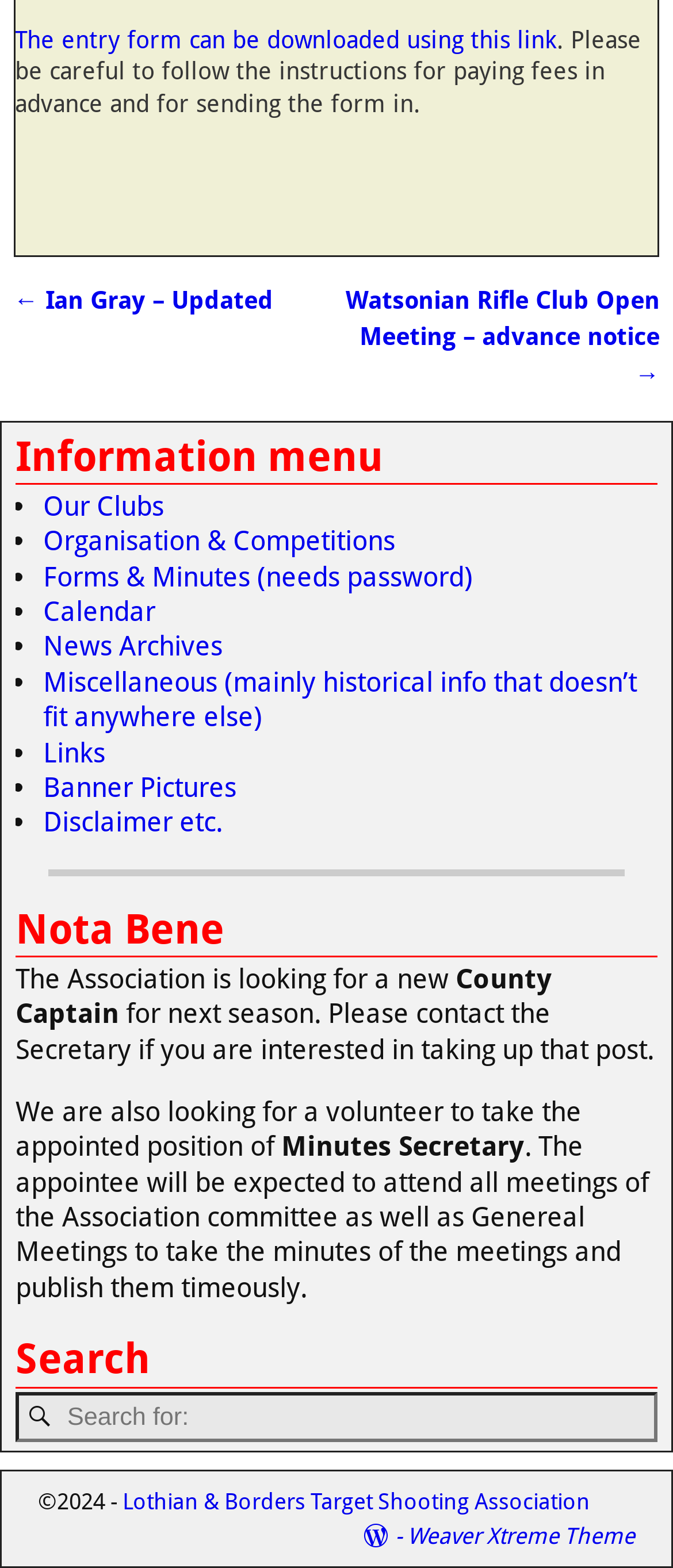Identify the bounding box coordinates of the clickable region to carry out the given instruction: "go to News Archives".

[0.064, 0.402, 0.331, 0.423]